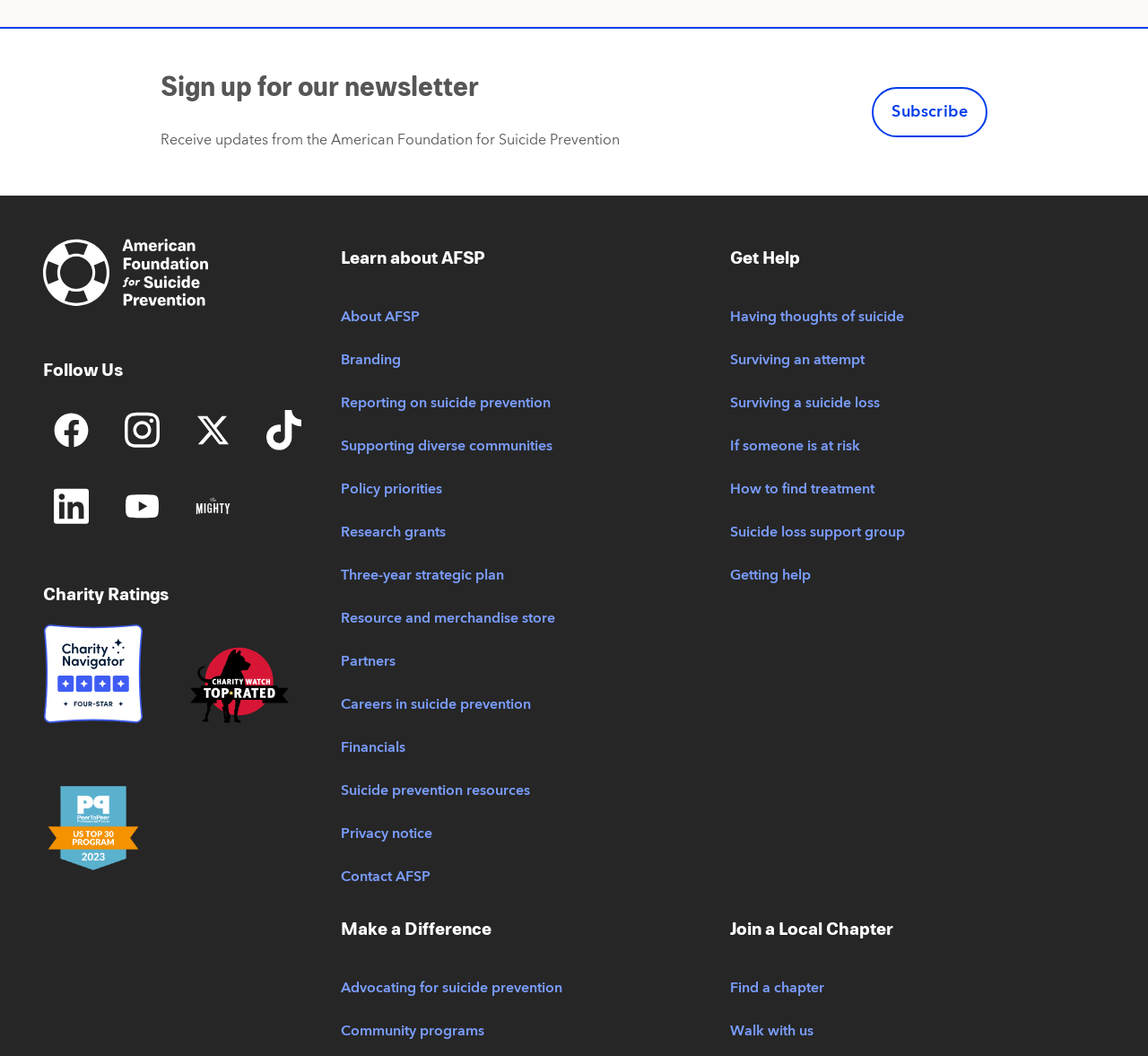What is the name of the organization behind the webpage? Observe the screenshot and provide a one-word or short phrase answer.

American Foundation for Suicide Prevention